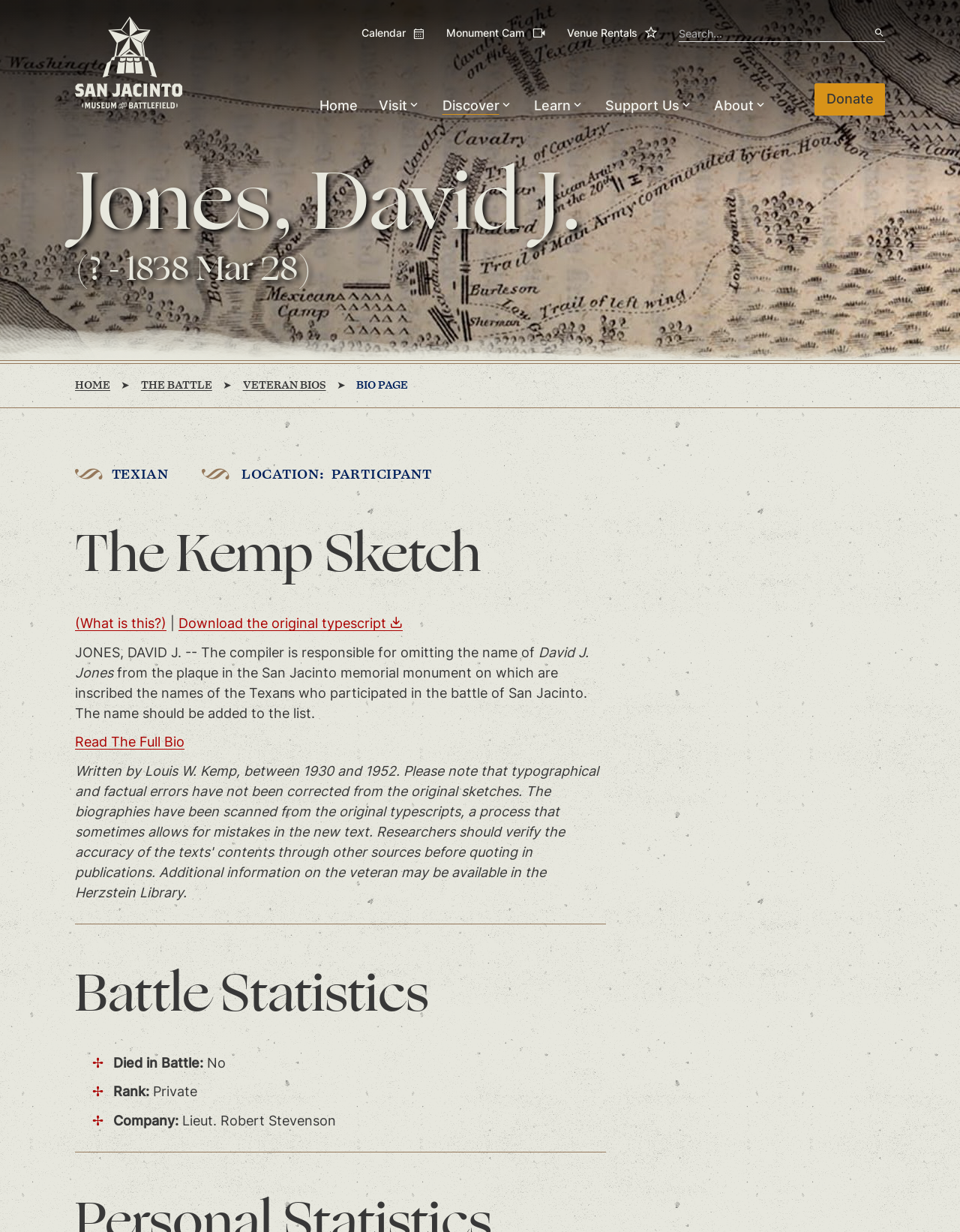Find the bounding box coordinates for the area that should be clicked to accomplish the instruction: "Search the site".

[0.707, 0.02, 0.922, 0.034]